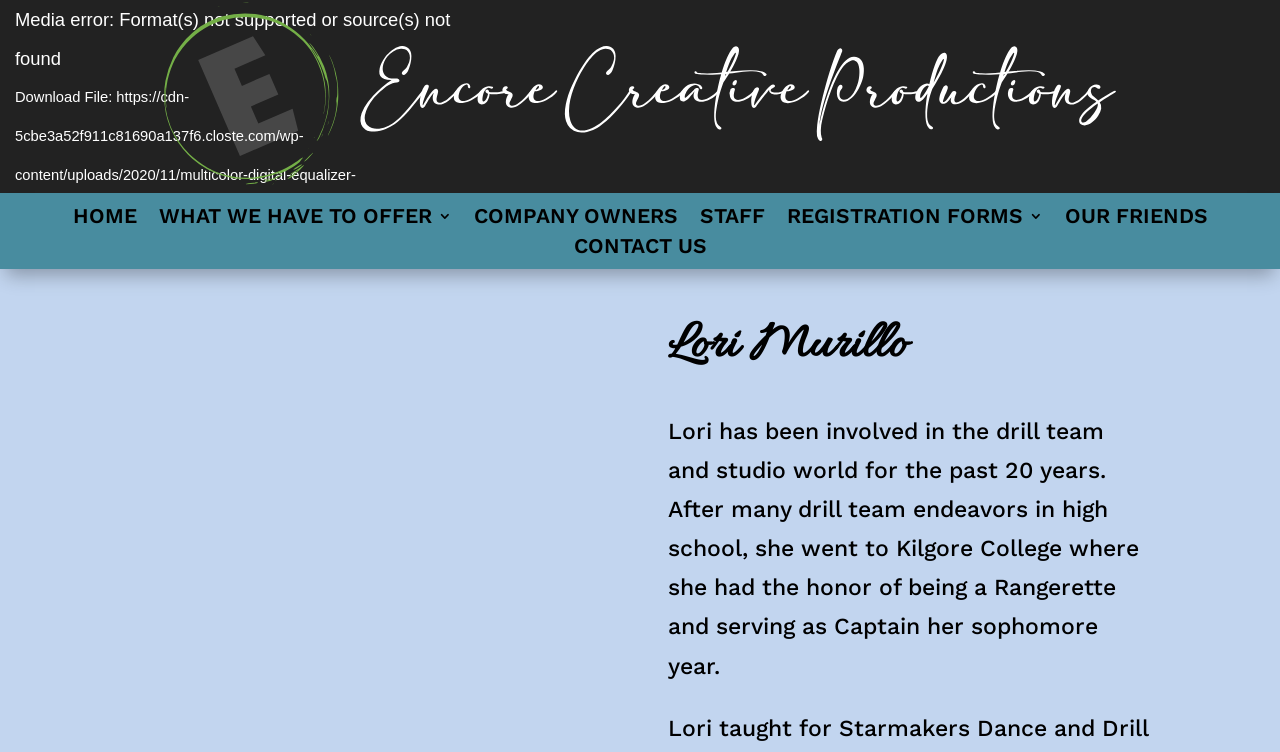Using the description "Our Friends", locate and provide the bounding box of the UI element.

[0.832, 0.277, 0.943, 0.307]